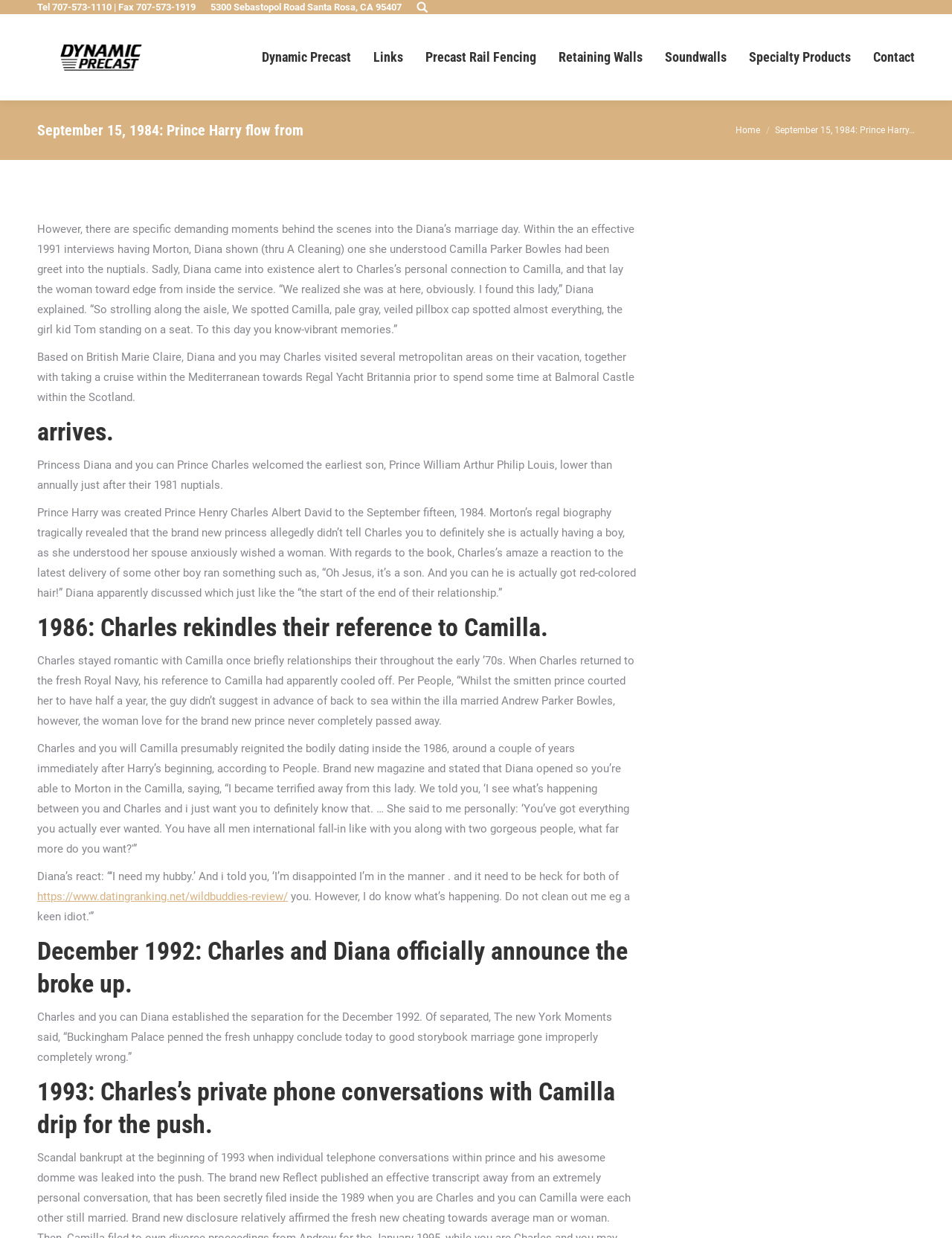Can you identify the bounding box coordinates of the clickable region needed to carry out this instruction: 'Share via link'? The coordinates should be four float numbers within the range of 0 to 1, stated as [left, top, right, bottom].

None